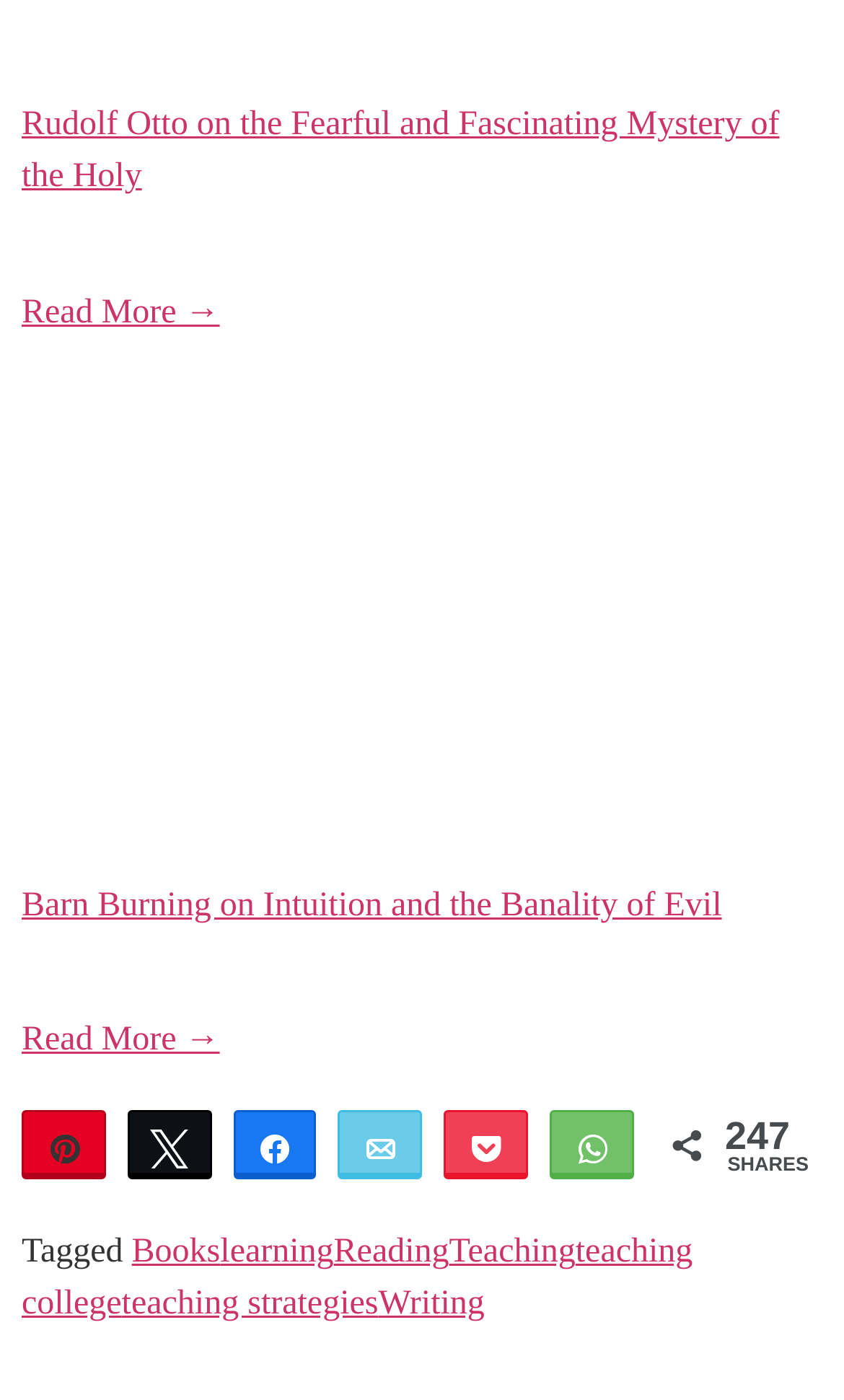Can you look at the image and give a comprehensive answer to the question:
How many sharing options are available?

I counted the number of link elements with text 'Pin', 'Tweet', 'Share', 'Email', 'Pocket', and 'WhatsApp' to determine the number of sharing options available.